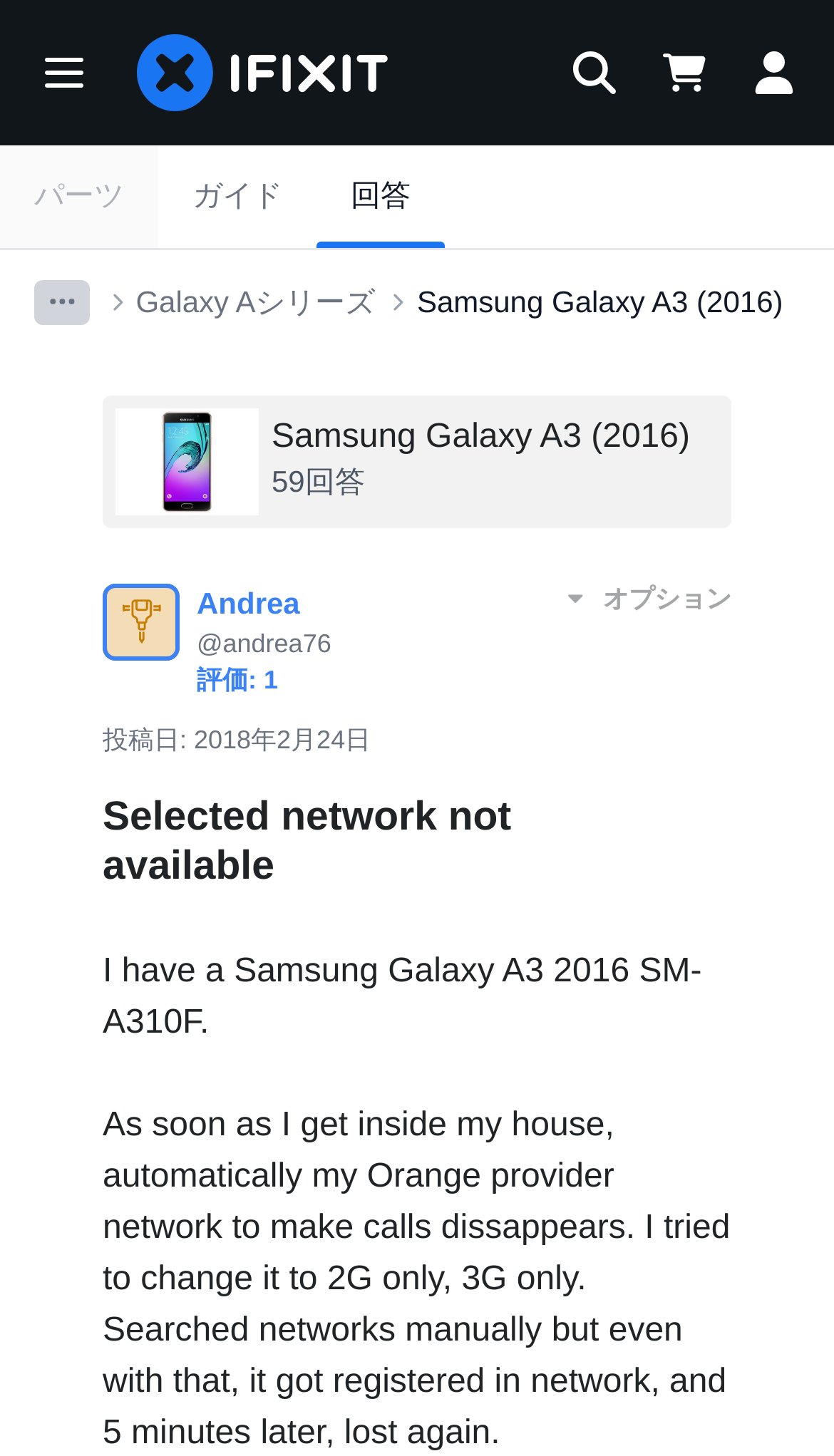Determine the bounding box coordinates of the UI element described by: "aria-label="Log in"".

[0.887, 0.034, 0.969, 0.066]